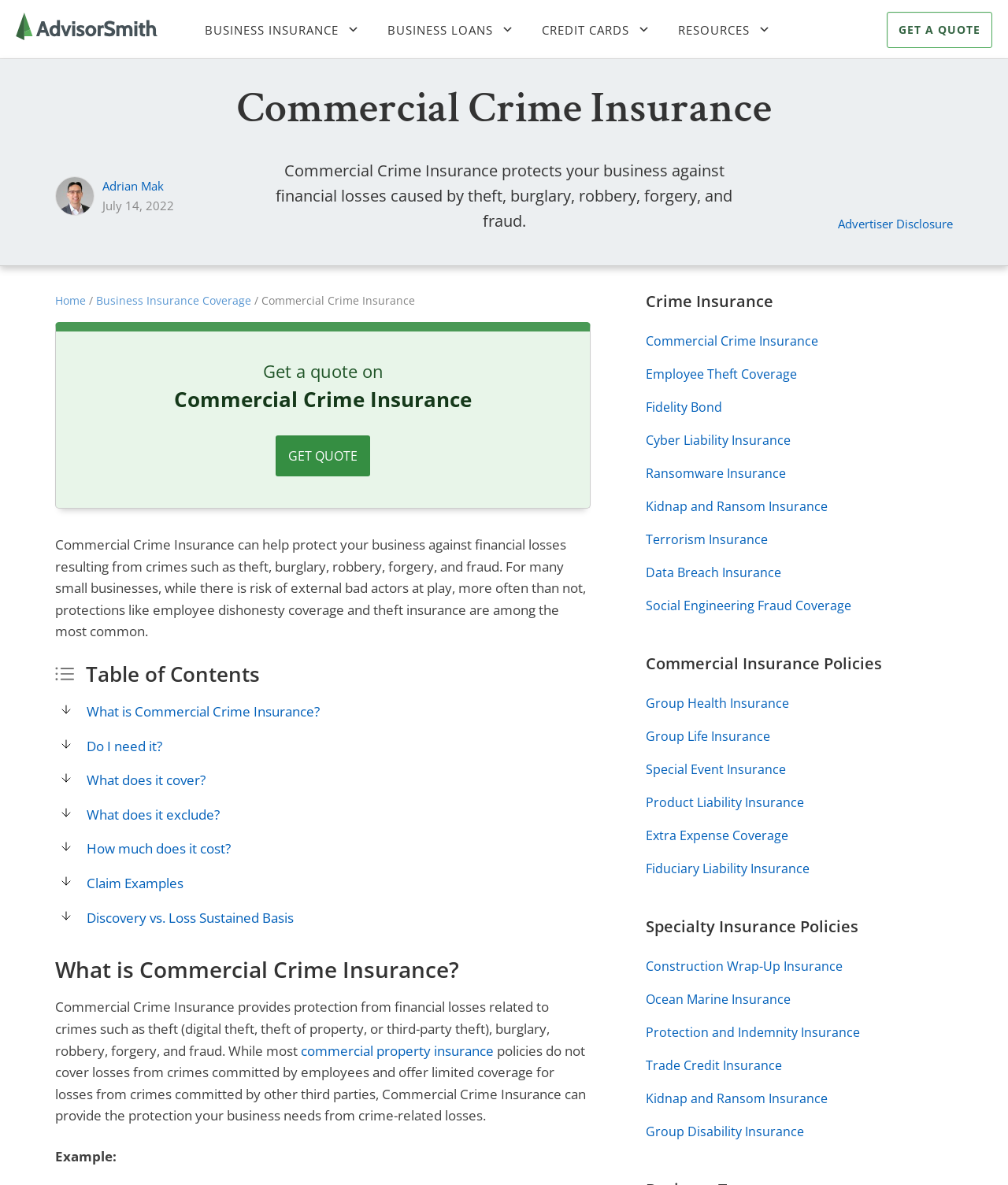Pinpoint the bounding box coordinates of the element that must be clicked to accomplish the following instruction: "Get a quote on Commercial Crime Insurance". The coordinates should be in the format of four float numbers between 0 and 1, i.e., [left, top, right, bottom].

[0.273, 0.367, 0.367, 0.402]